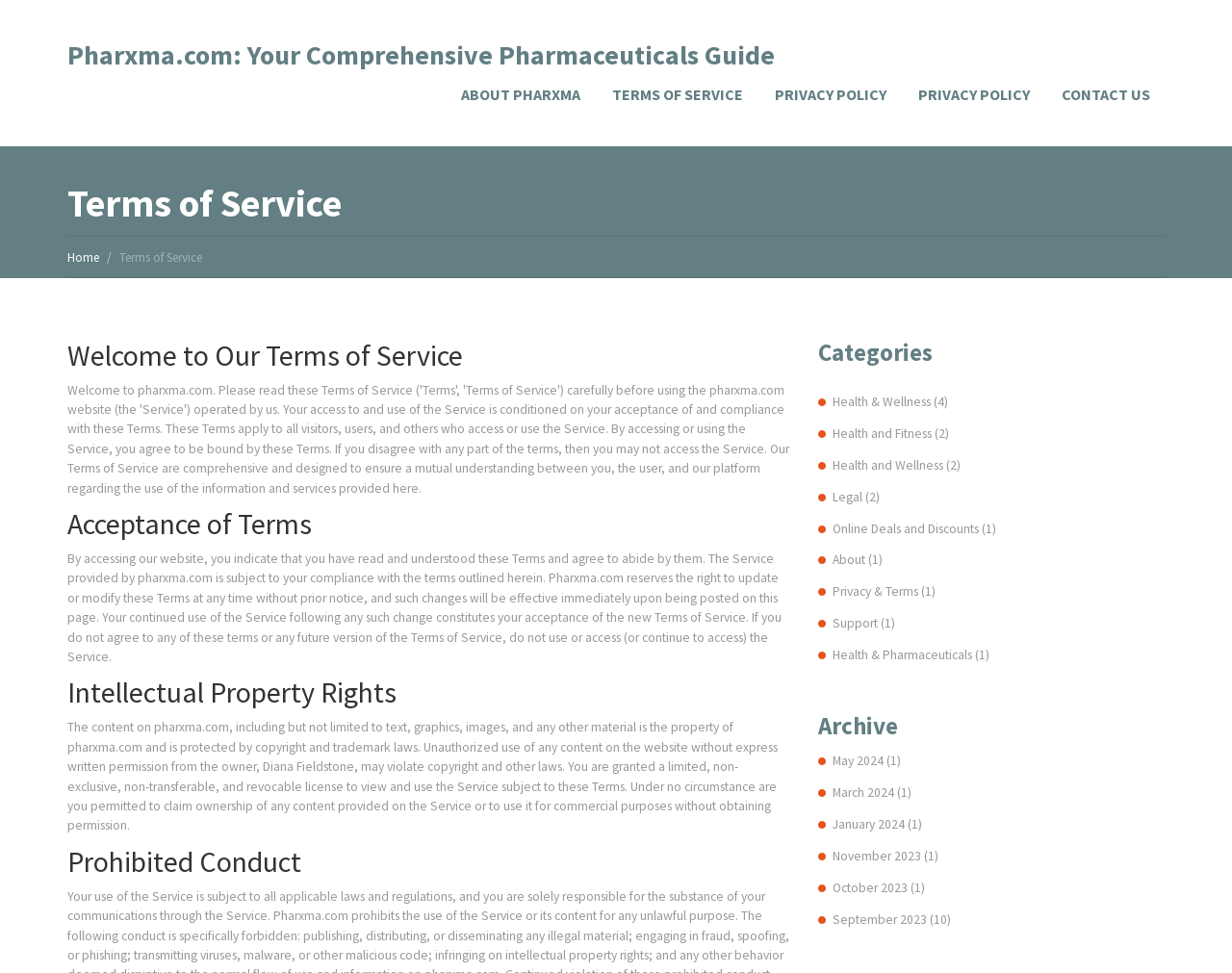What happens if you do not agree to the Terms of Service?
Use the image to give a comprehensive and detailed response to the question.

If you do not agree to any of the terms or any future version of the Terms of Service, you should not use or access (or continue to access) the Service. This is stated in the Acceptance of Terms section, which emphasizes the importance of complying with the terms outlined in the Terms of Service.